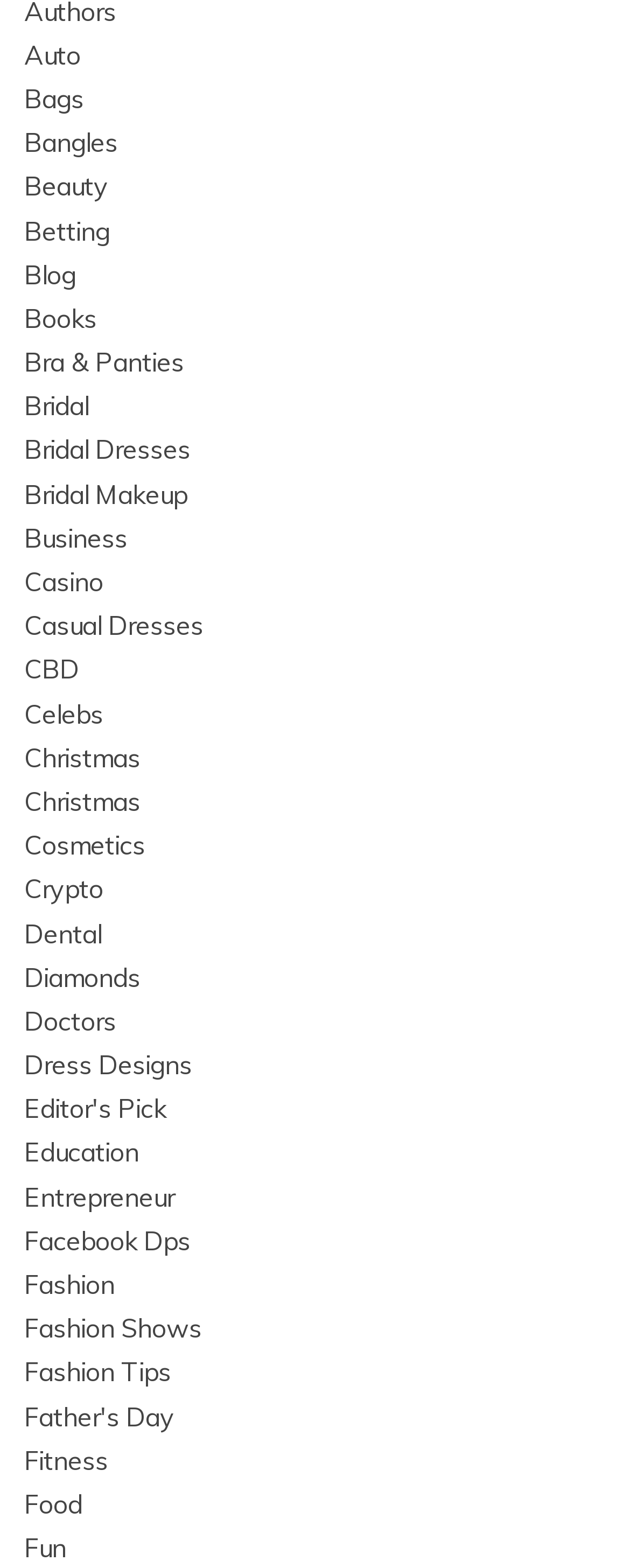Identify the bounding box coordinates for the UI element described as follows: "Entrepreneur". Ensure the coordinates are four float numbers between 0 and 1, formatted as [left, top, right, bottom].

[0.038, 0.753, 0.277, 0.773]